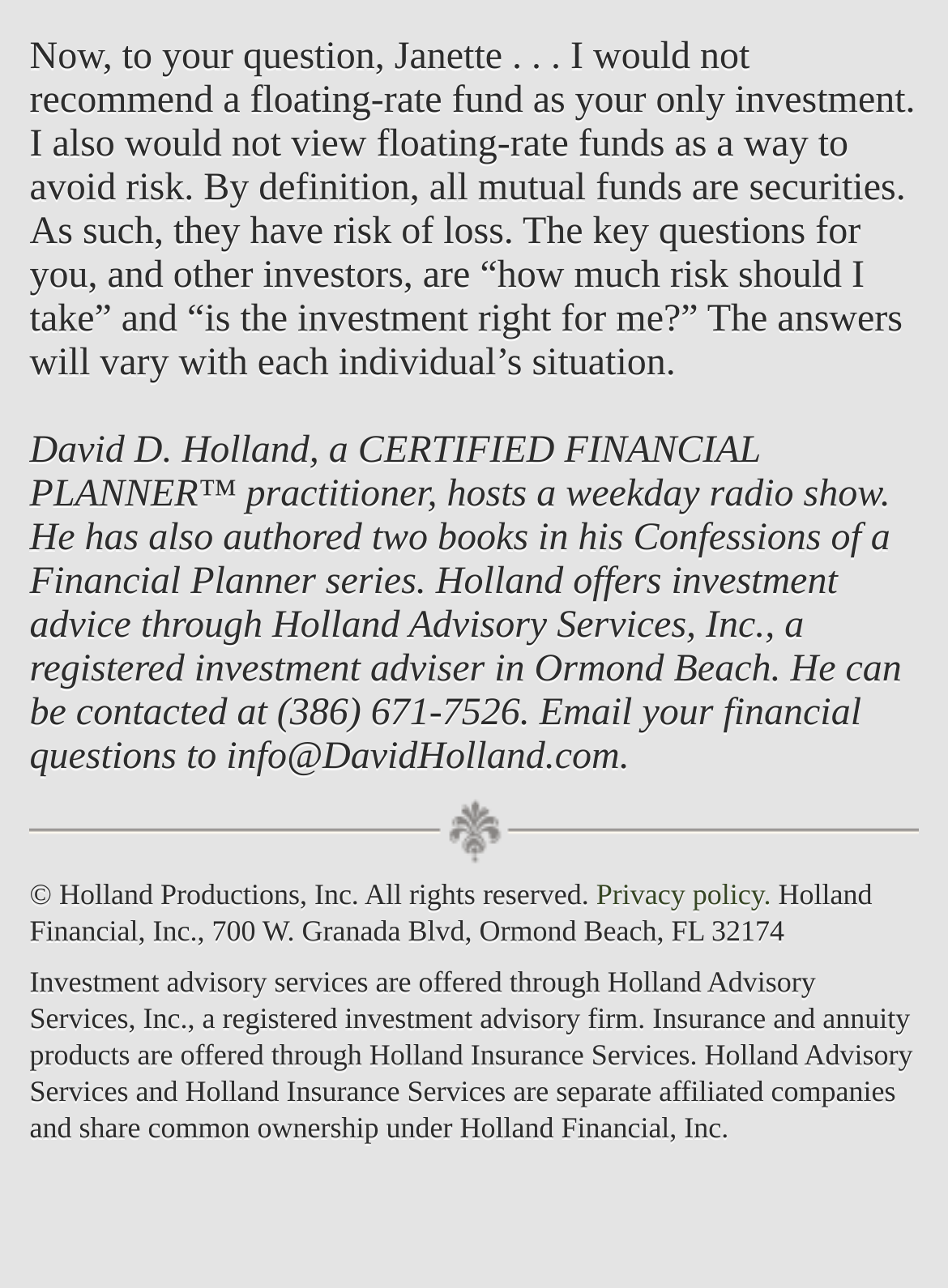Extract the bounding box for the UI element that matches this description: "Privacy policy.".

[0.629, 0.68, 0.813, 0.707]